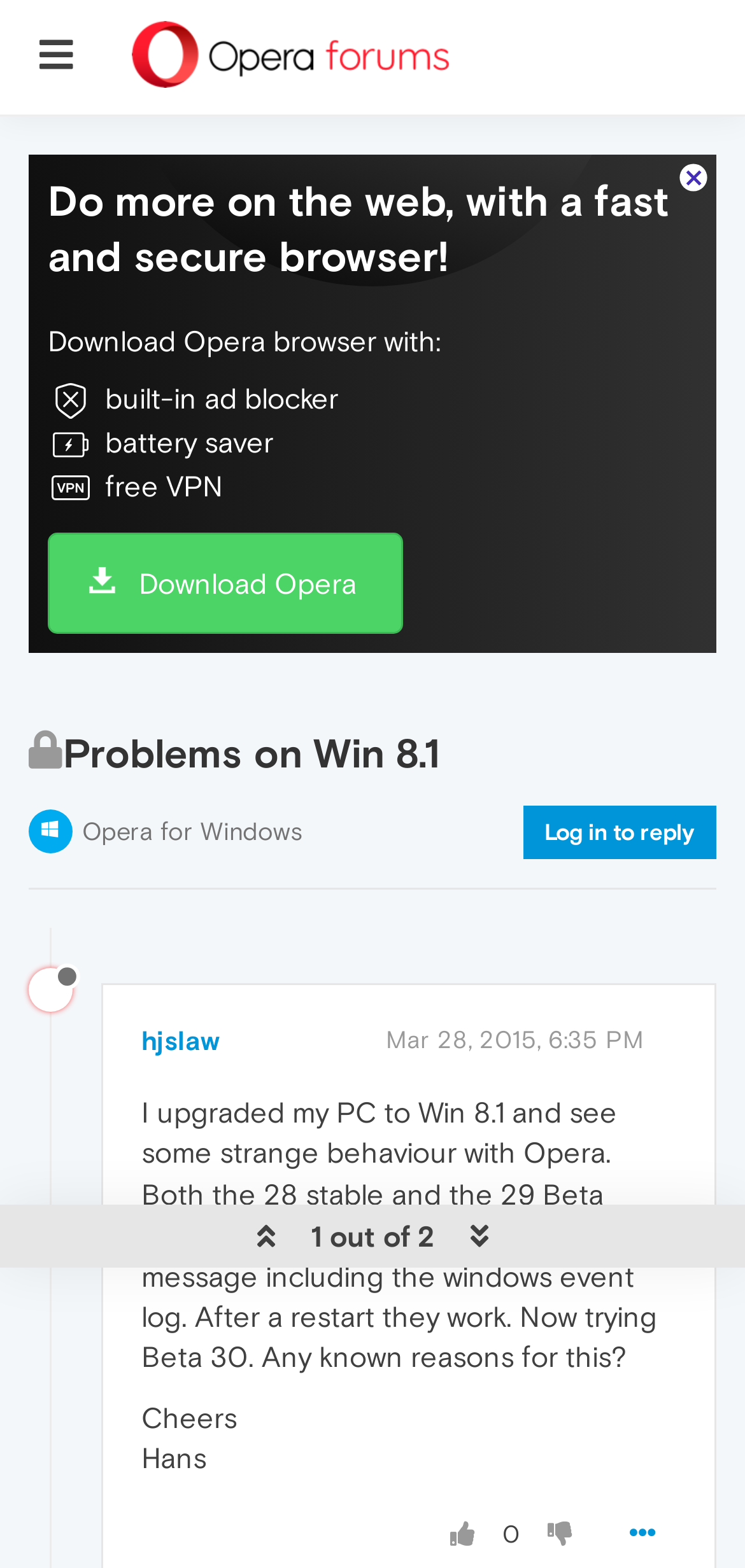Provide the bounding box coordinates for the specified HTML element described in this description: "Log in to reply". The coordinates should be four float numbers ranging from 0 to 1, in the format [left, top, right, bottom].

[0.703, 0.514, 0.962, 0.548]